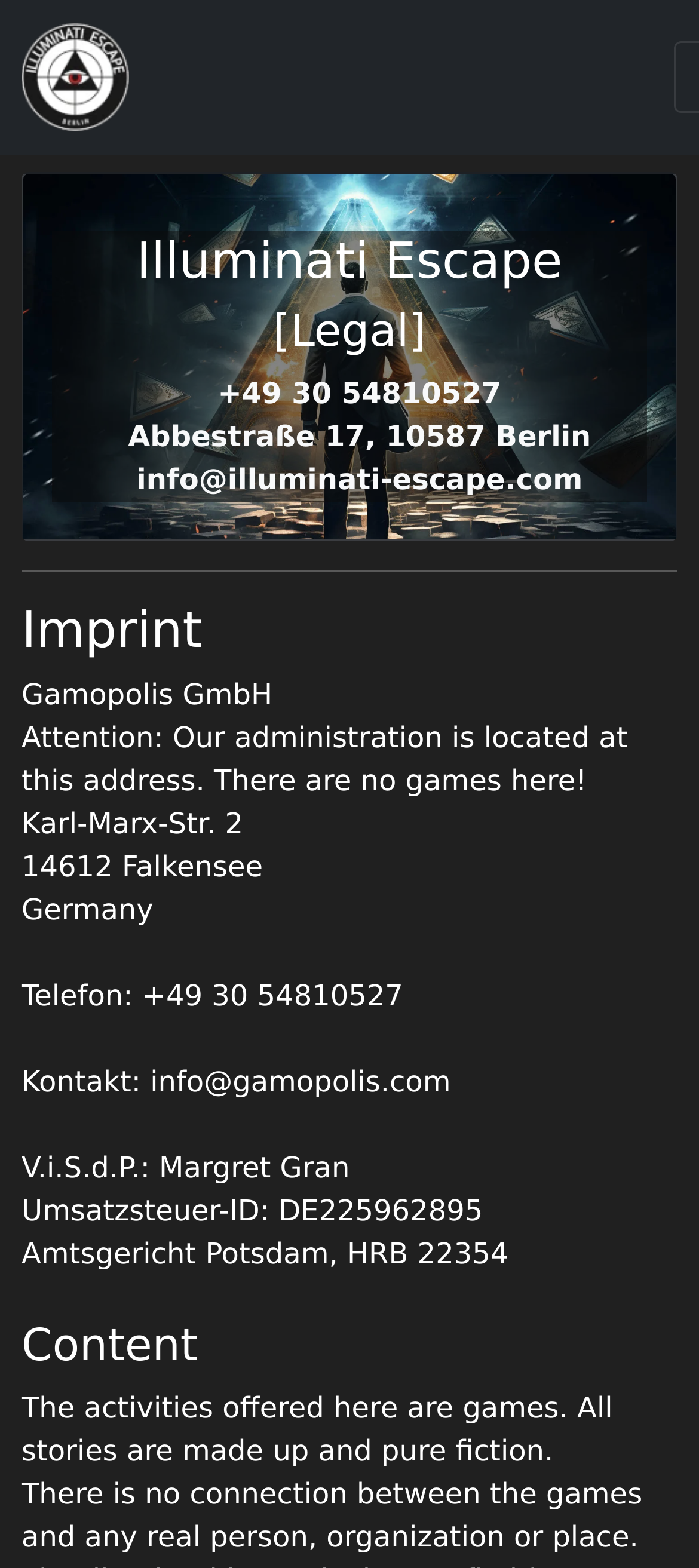Find and provide the bounding box coordinates for the UI element described here: "info@illuminati-escape.com". The coordinates should be given as four float numbers between 0 and 1: [left, top, right, bottom].

[0.195, 0.295, 0.833, 0.317]